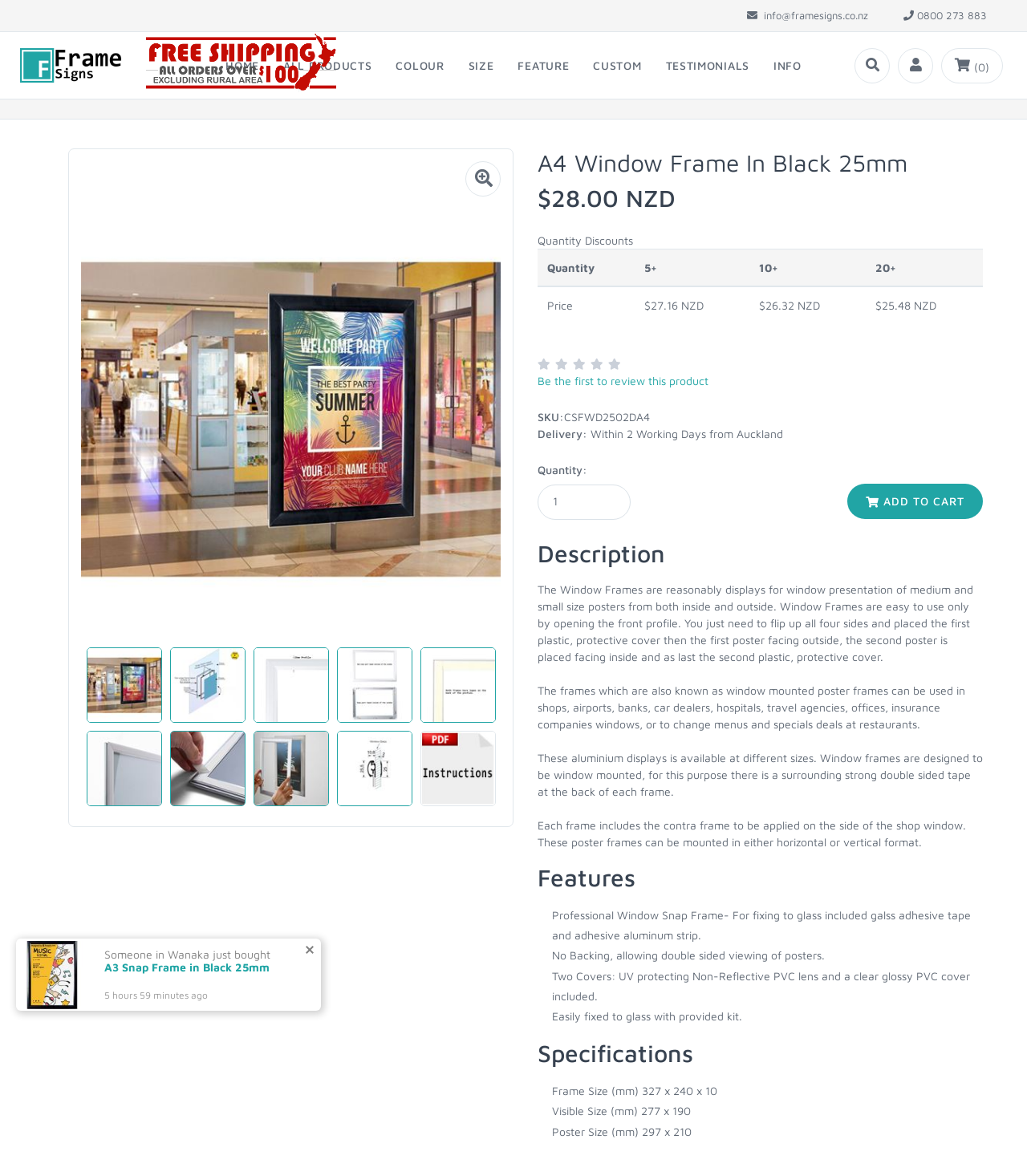Locate the bounding box coordinates of the region to be clicked to comply with the following instruction: "Click the HOME link". The coordinates must be four float numbers between 0 and 1, in the form [left, top, right, bottom].

[0.208, 0.014, 0.264, 0.098]